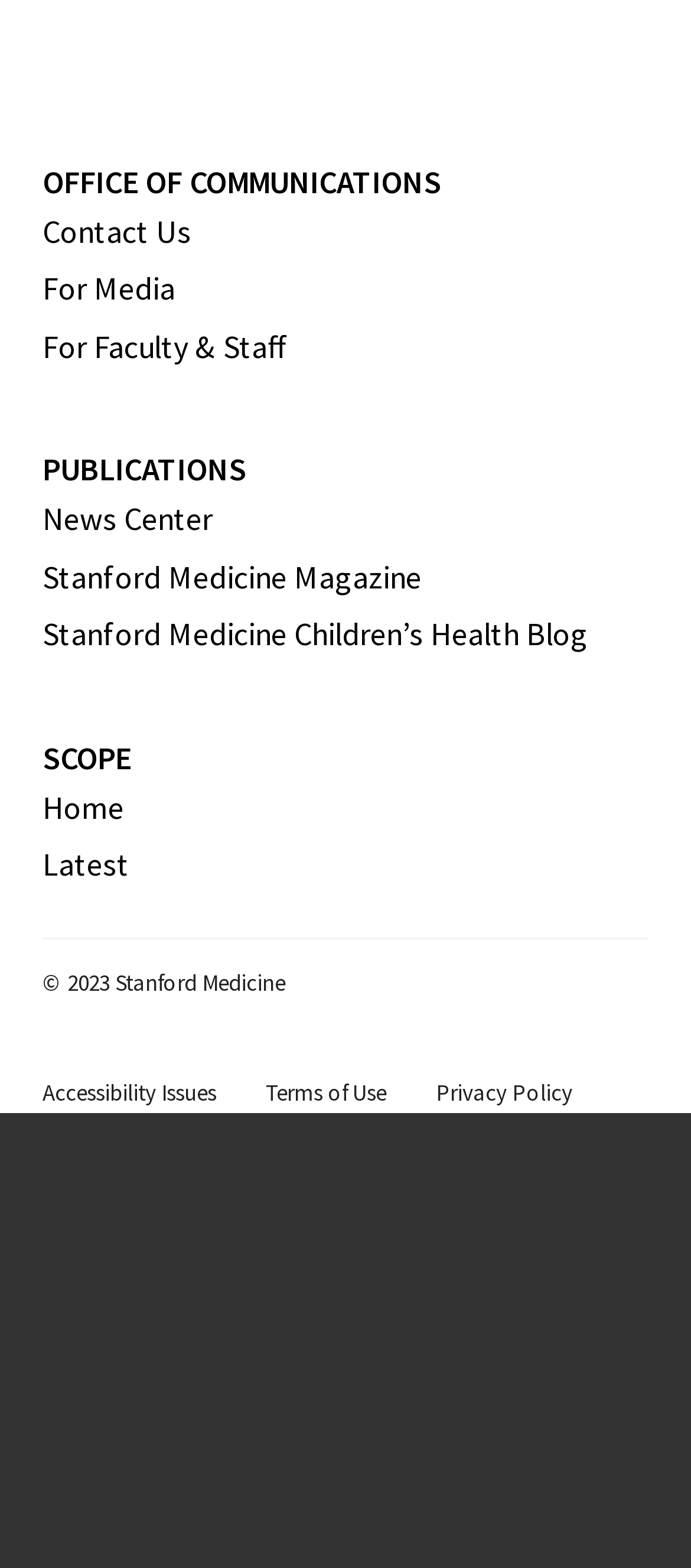Using the elements shown in the image, answer the question comprehensively: How many figures are there at the bottom of the webpage?

I examined the webpage and found four figures at the bottom, each containing a link. These figures are likely images or icons, and they are arranged horizontally at the bottom of the webpage.